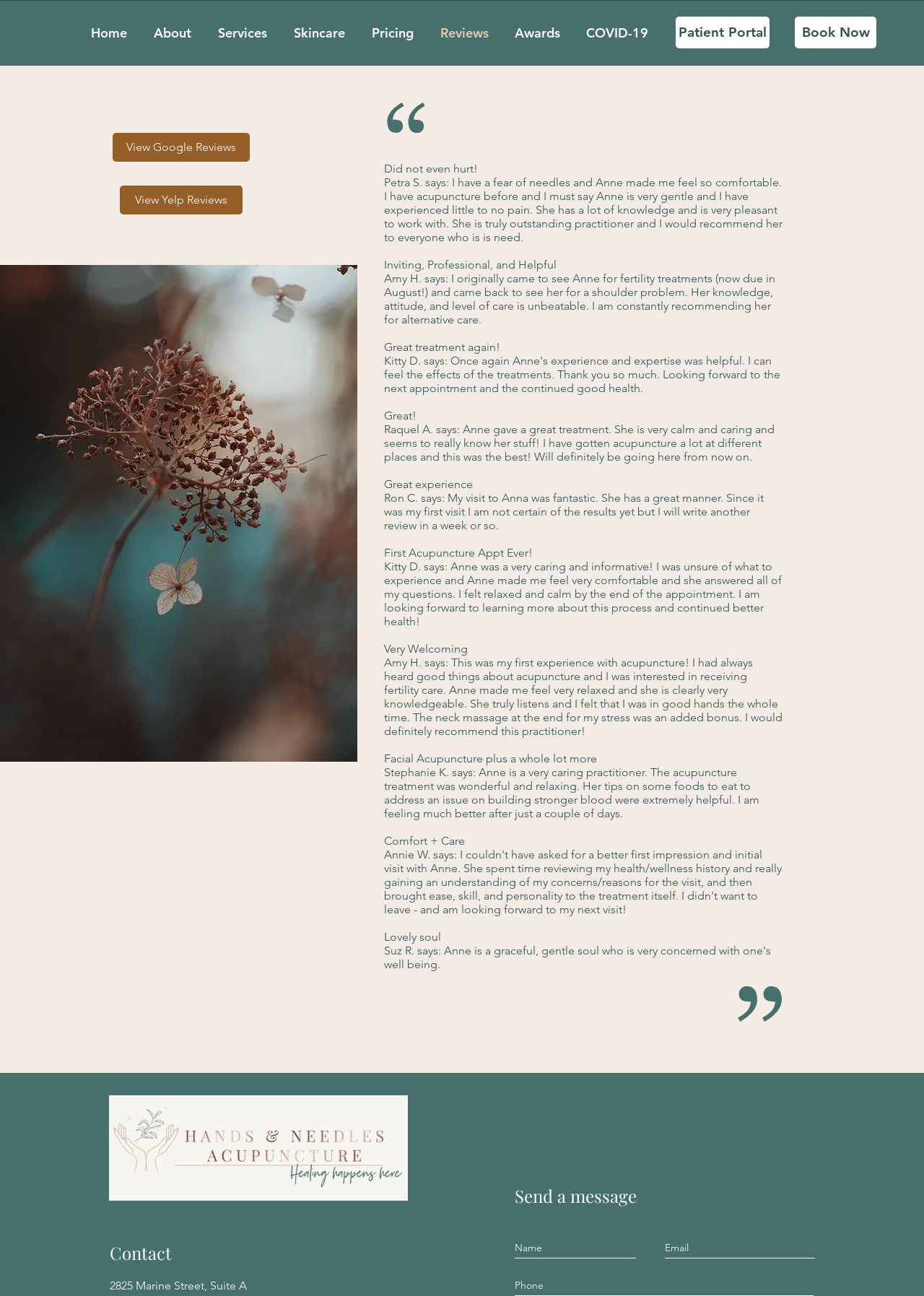What is the name of the practitioner mentioned in the reviews?
Refer to the image and provide a concise answer in one word or phrase.

Anne